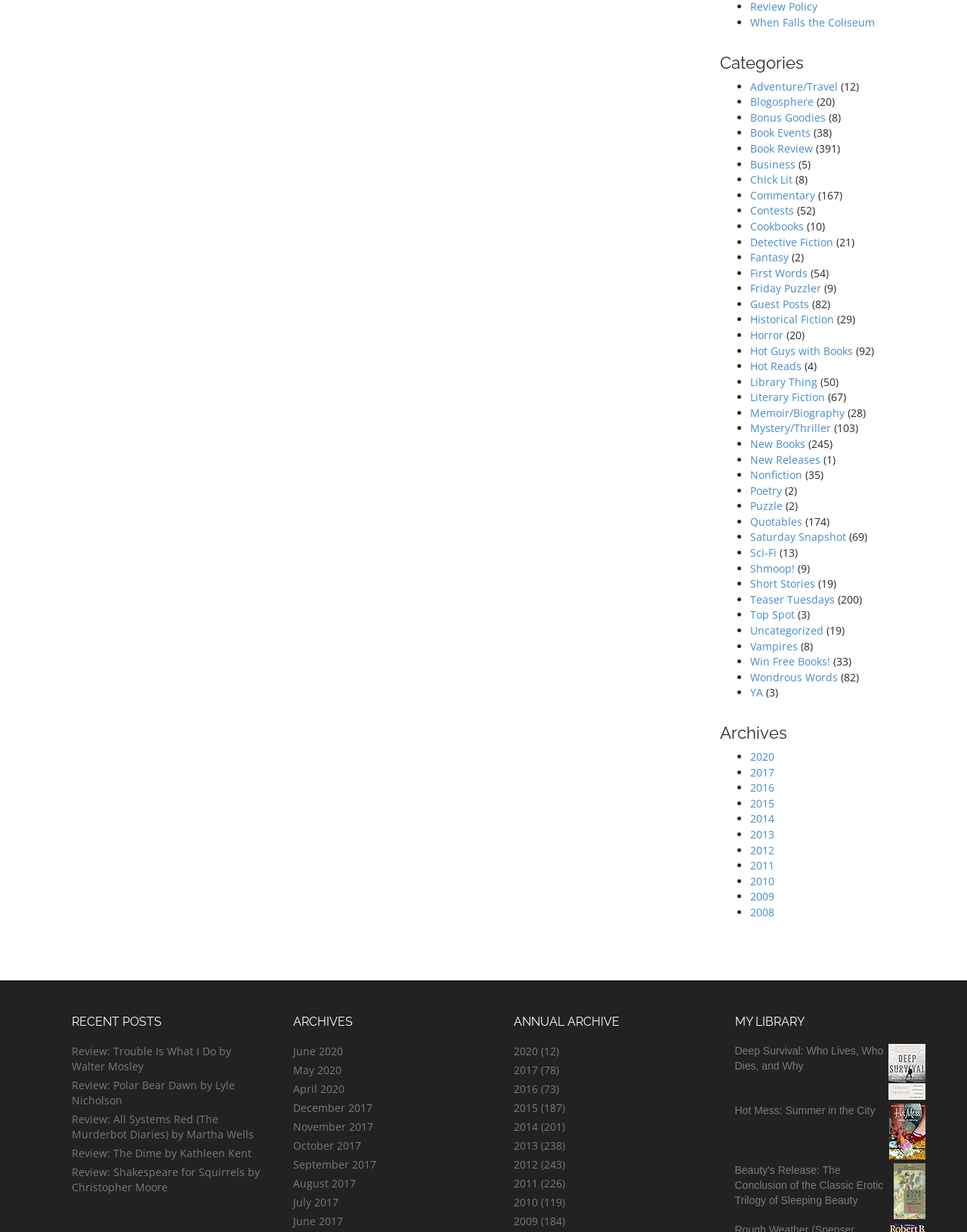Locate the bounding box coordinates of the clickable region necessary to complete the following instruction: "View the 'Categories' heading". Provide the coordinates in the format of four float numbers between 0 and 1, i.e., [left, top, right, bottom].

[0.744, 0.043, 0.941, 0.058]